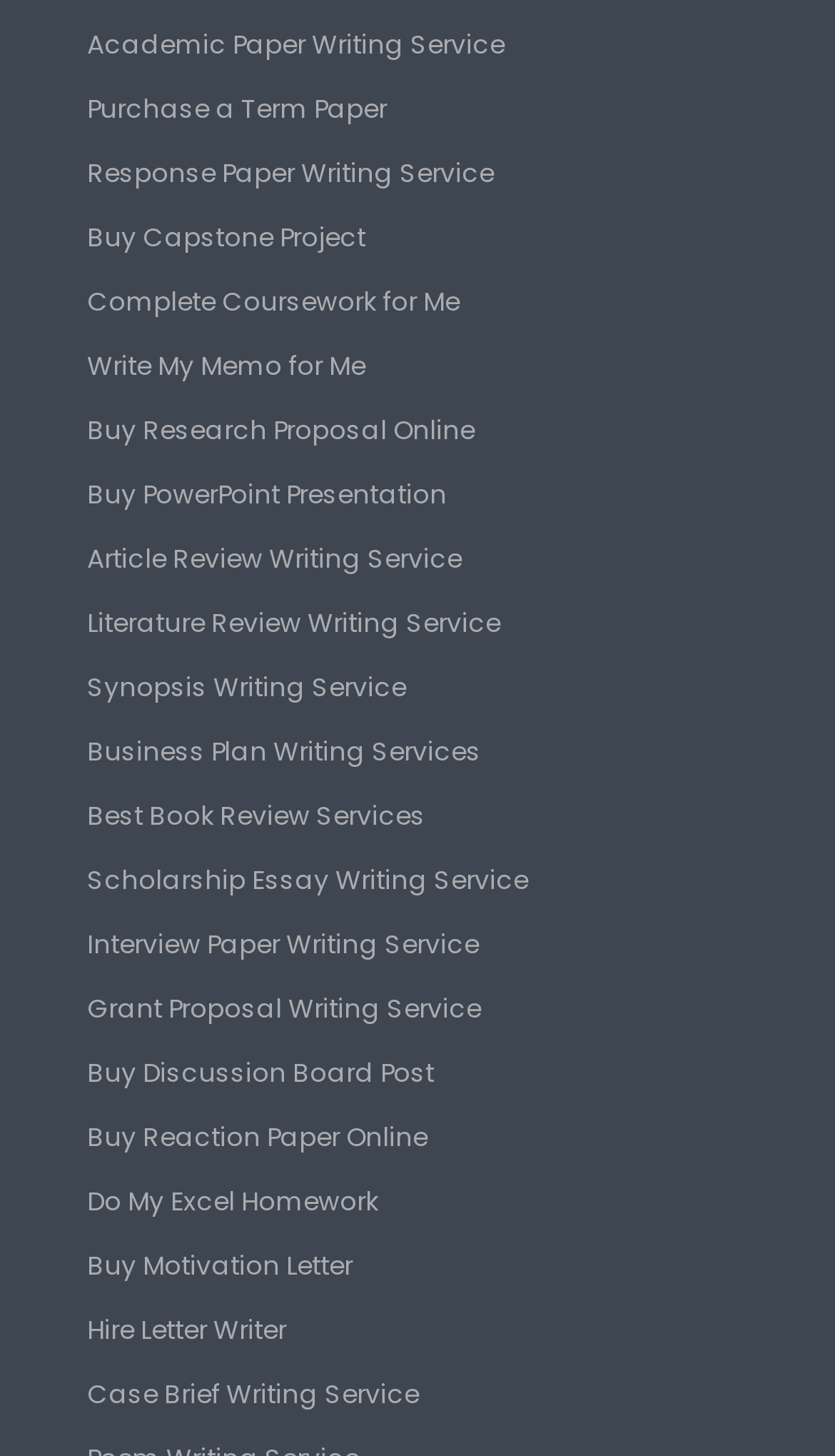Highlight the bounding box coordinates of the region I should click on to meet the following instruction: "Click on Academic Paper Writing Service".

[0.104, 0.014, 0.604, 0.039]